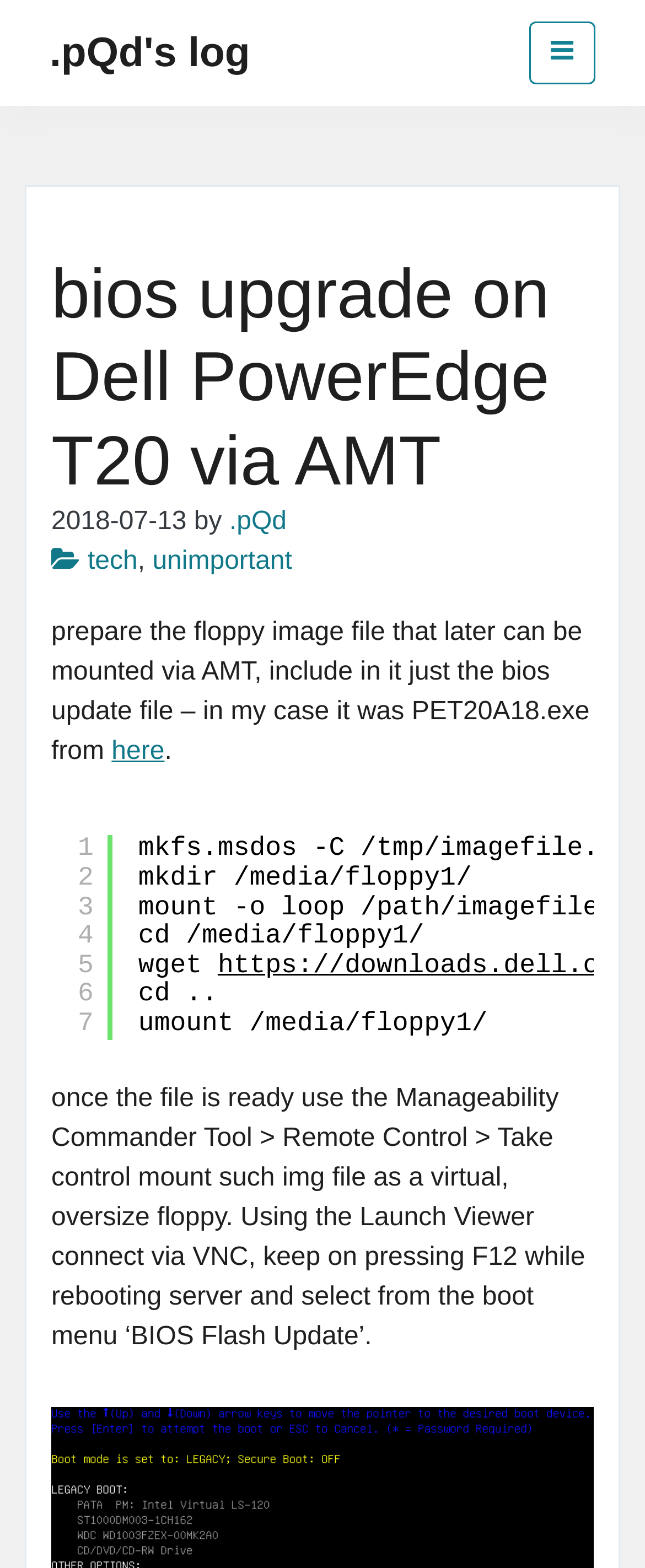What is the name of the tool used to mount the floppy image file?
Provide a detailed and extensive answer to the question.

The text content of the static text element describes the process of mounting the floppy image file, and it mentions the 'Manageability Commander Tool' as the tool used for this purpose.